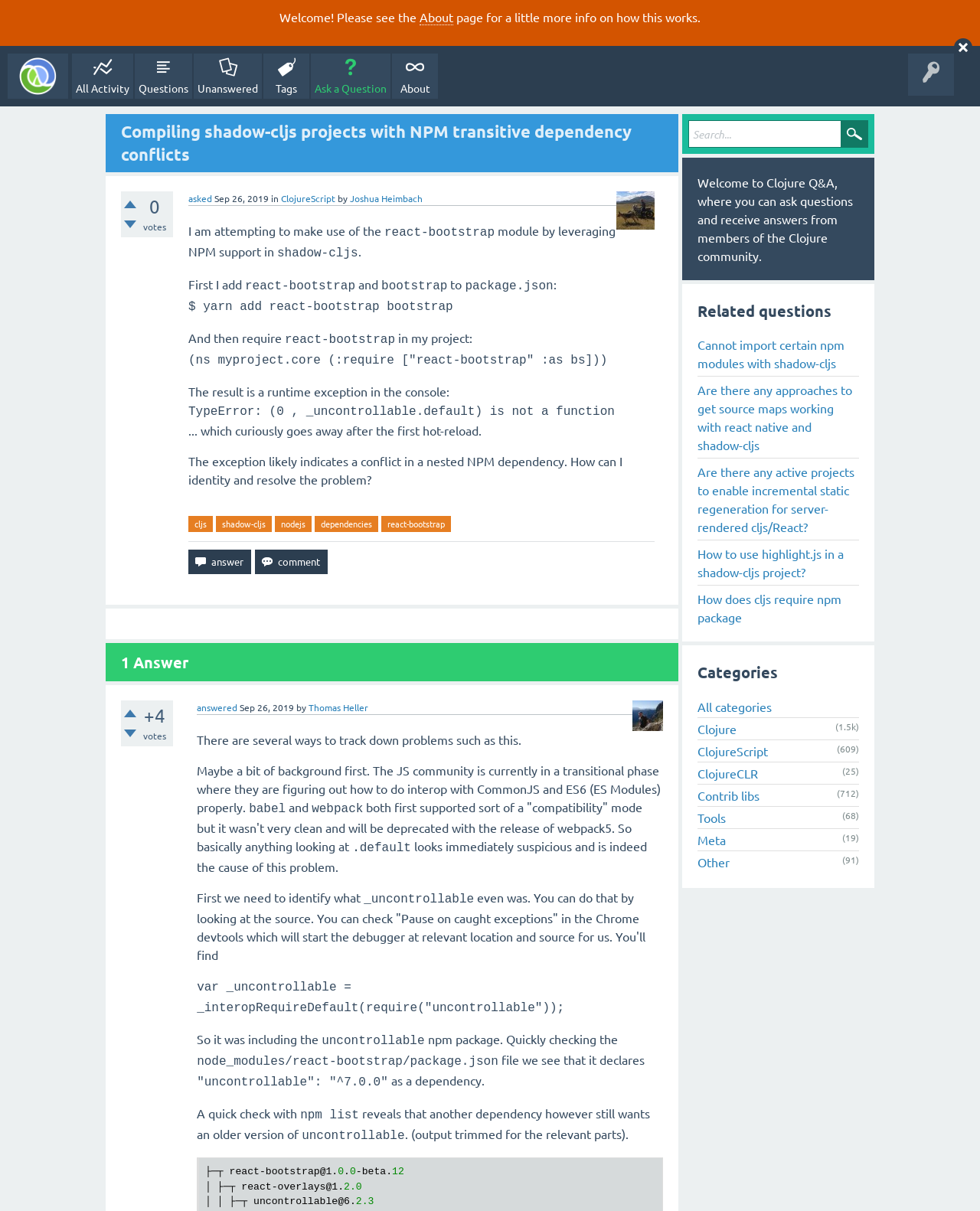Reply to the question with a brief word or phrase: Who answered the question?

Thomas Heller